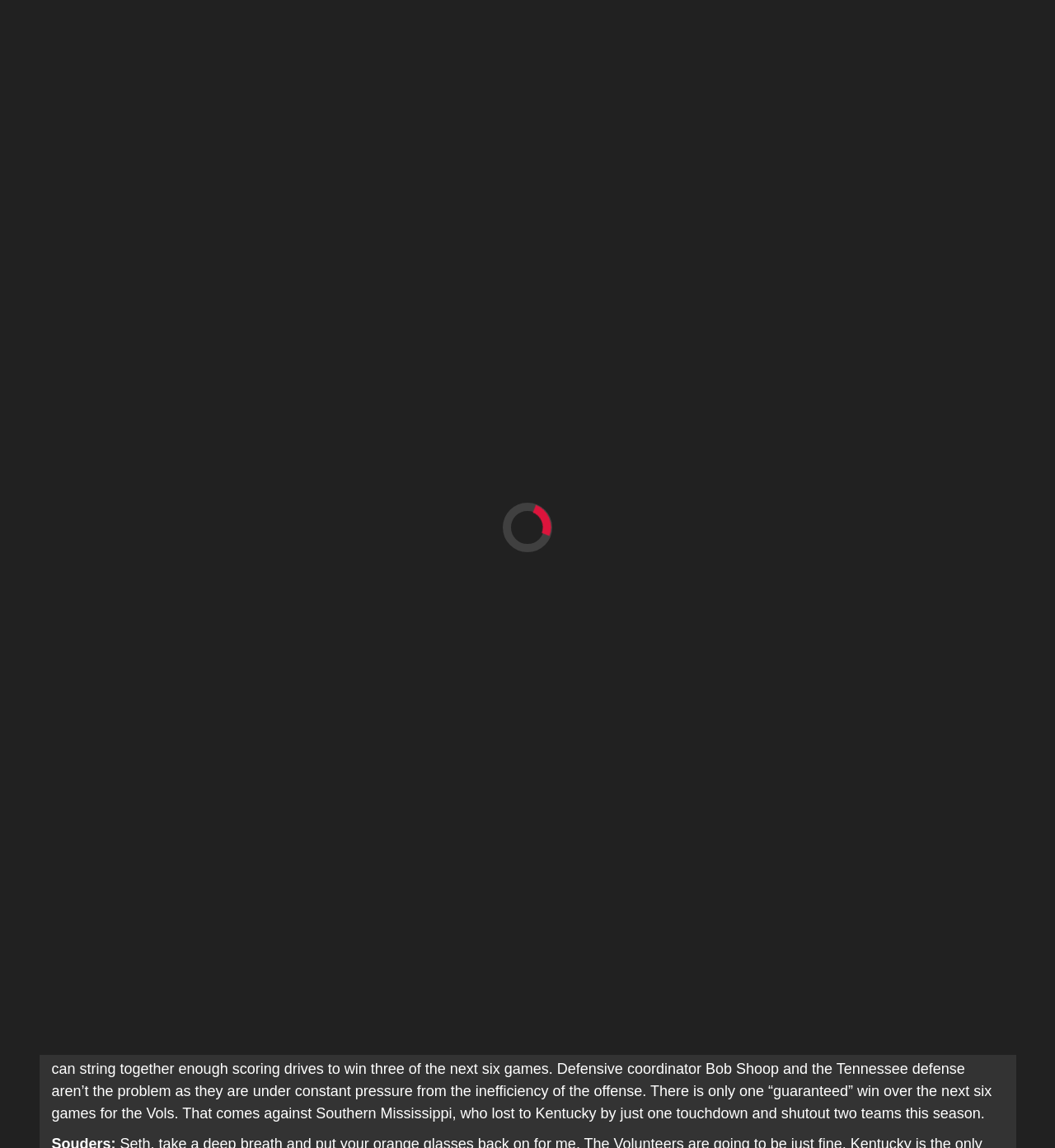Predict the bounding box coordinates of the area that should be clicked to accomplish the following instruction: "Check the Facebook link". The bounding box coordinates should consist of four float numbers between 0 and 1, i.e., [left, top, right, bottom].

[0.82, 0.022, 0.852, 0.051]